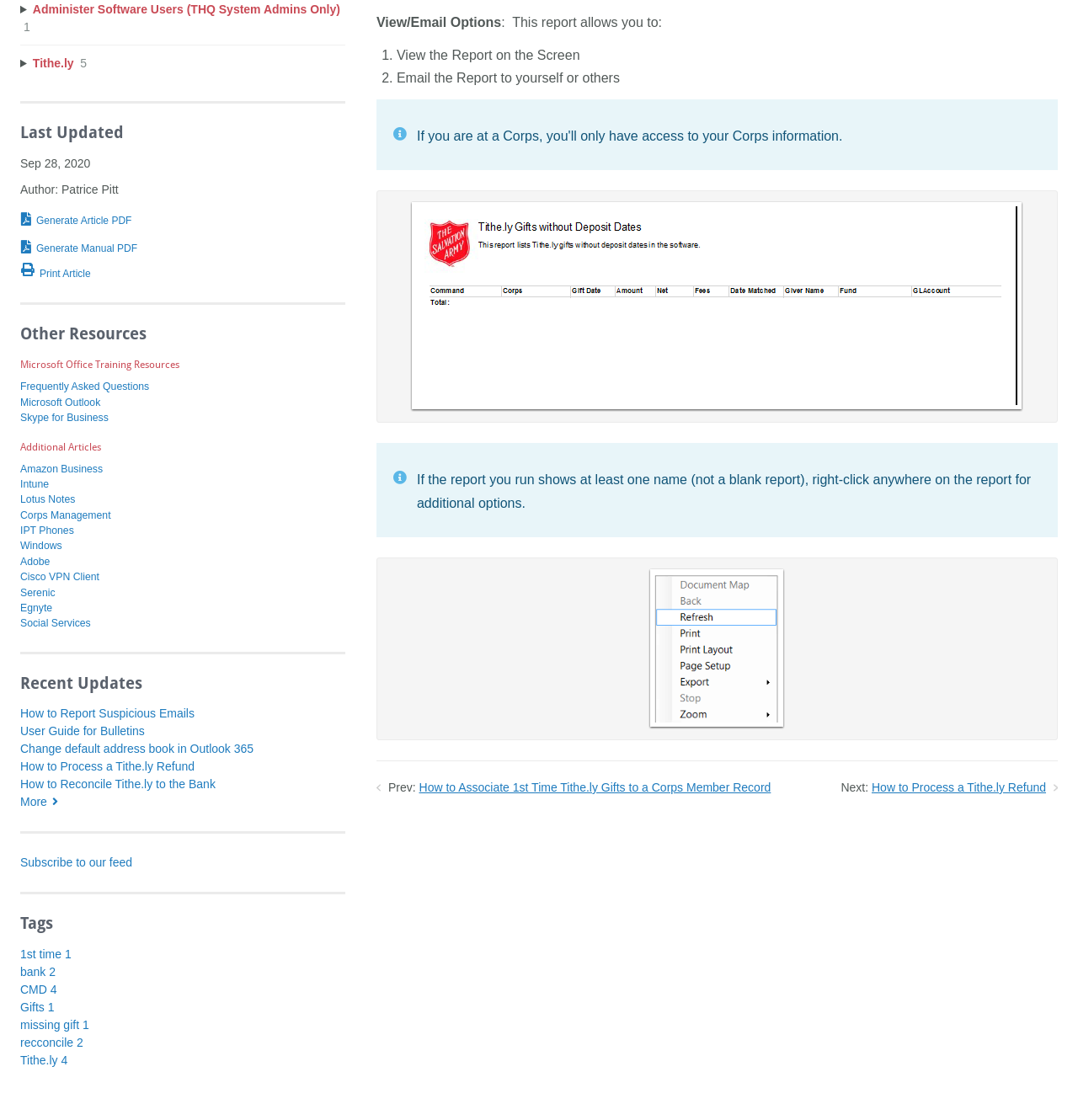Bounding box coordinates should be in the format (top-left x, top-left y, bottom-right x, bottom-right y) and all values should be floating point numbers between 0 and 1. Determine the bounding box coordinate for the UI element described as: Amazon Business

[0.019, 0.413, 0.095, 0.424]